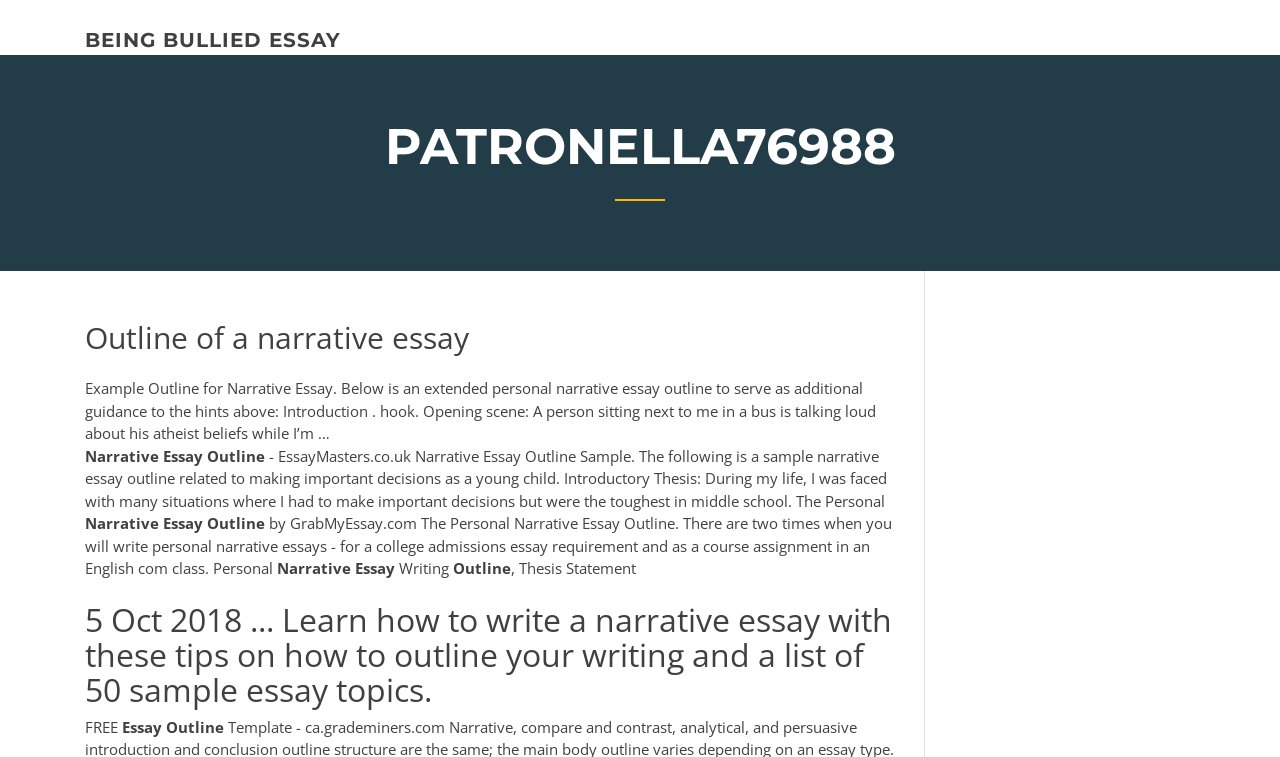Summarize the contents and layout of the webpage in detail.

The webpage appears to be a resource page for writing a narrative essay, specifically providing outlines and guidance for students. At the top-left corner, there is a link titled "BEING BULLIED ESSAY". Below this link, a heading "PATRONELLA76988" is prominently displayed, taking up most of the width of the page.

Underneath the heading, there are several sections of text. The first section is a heading "Outline of a narrative essay" followed by a static text block that provides an example outline for a narrative essay, including an introduction, opening scene, and other elements. This text block is positioned near the top-center of the page.

Below this example outline, there are three more static text blocks that provide additional guidance and resources for writing a narrative essay. The first block mentions EssayMasters.co.uk and provides a sample narrative essay outline related to making important decisions as a young child. The second block is from GrabMyEssay.com and discusses the personal narrative essay outline. The third block is a brief mention of "Writing" and "Thesis Statement".

Further down the page, there is another heading that provides tips on how to write a narrative essay, including outlining and a list of 50 sample essay topics. This heading is positioned near the bottom-center of the page.

At the very bottom of the page, there are three static text blocks that appear to be a call-to-action, with the words "FREE", "Essay", and "Outline" displayed prominently.